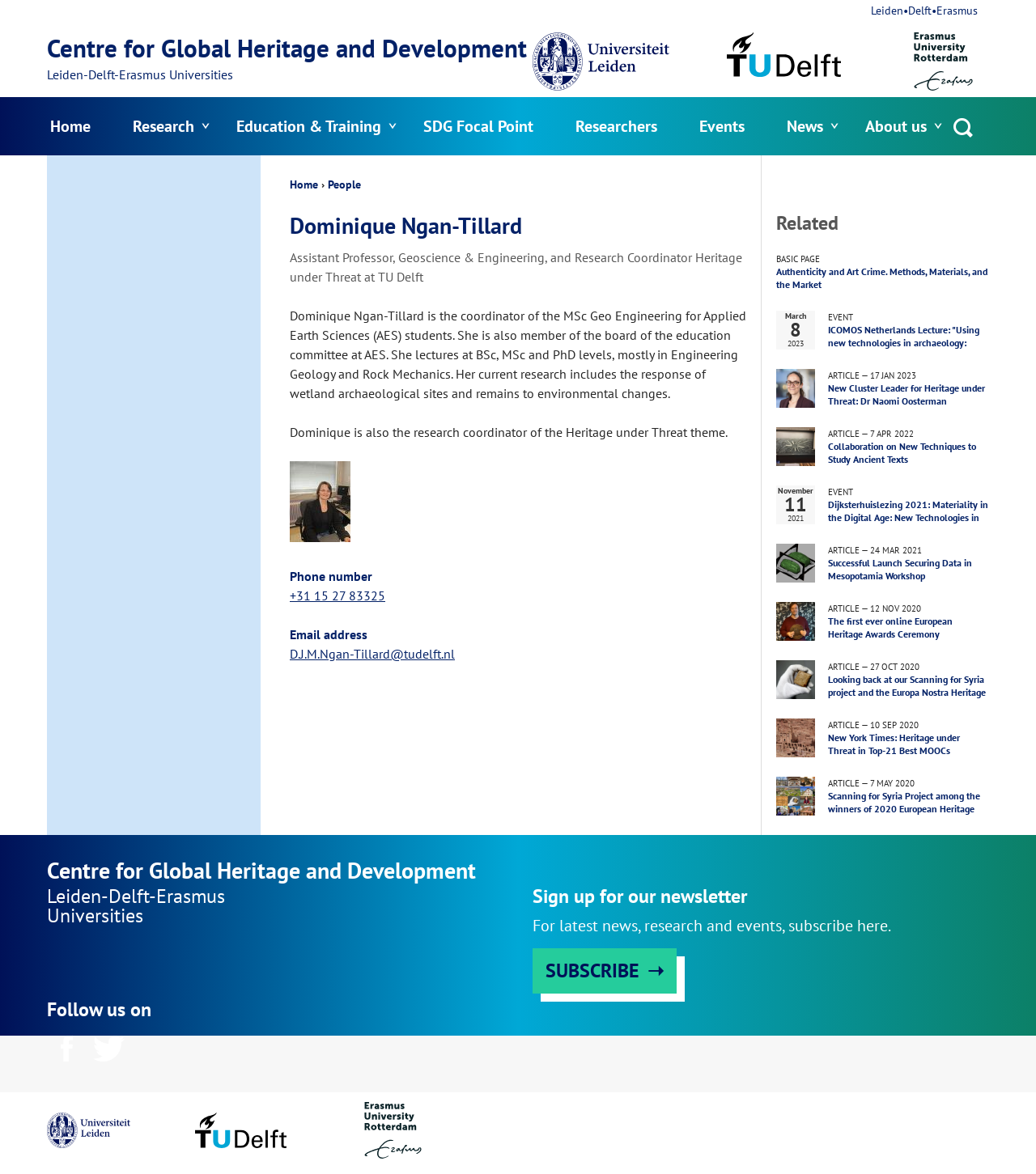What is the topic of the research coordinated by Dominique Ngan-Tillard?
Please use the visual content to give a single word or phrase answer.

Heritage under Threat